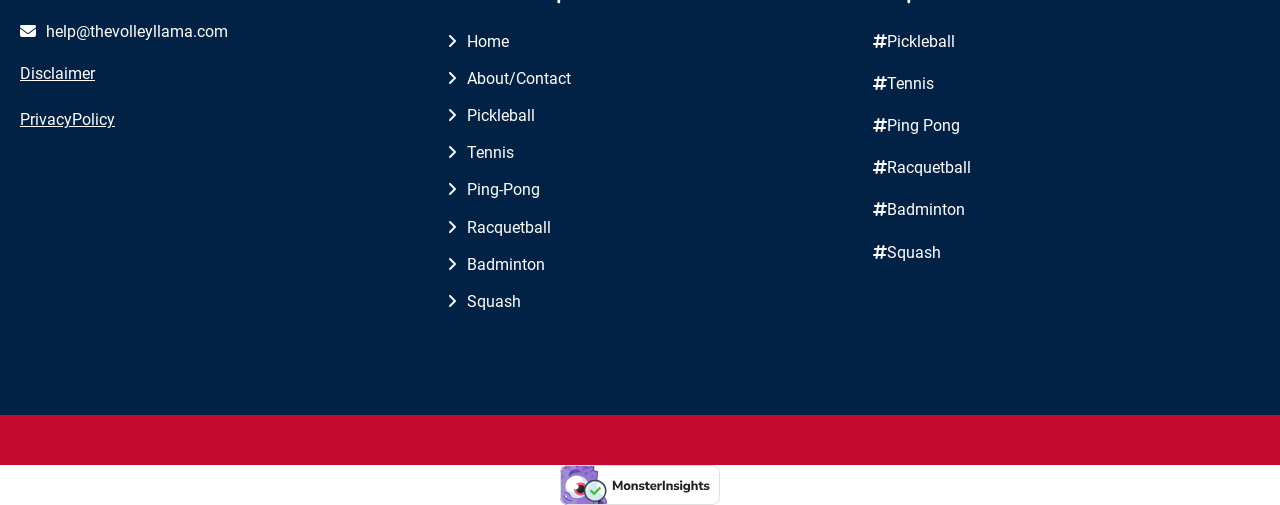Show the bounding box coordinates for the HTML element as described: "About/Contact".

[0.349, 0.128, 0.446, 0.182]